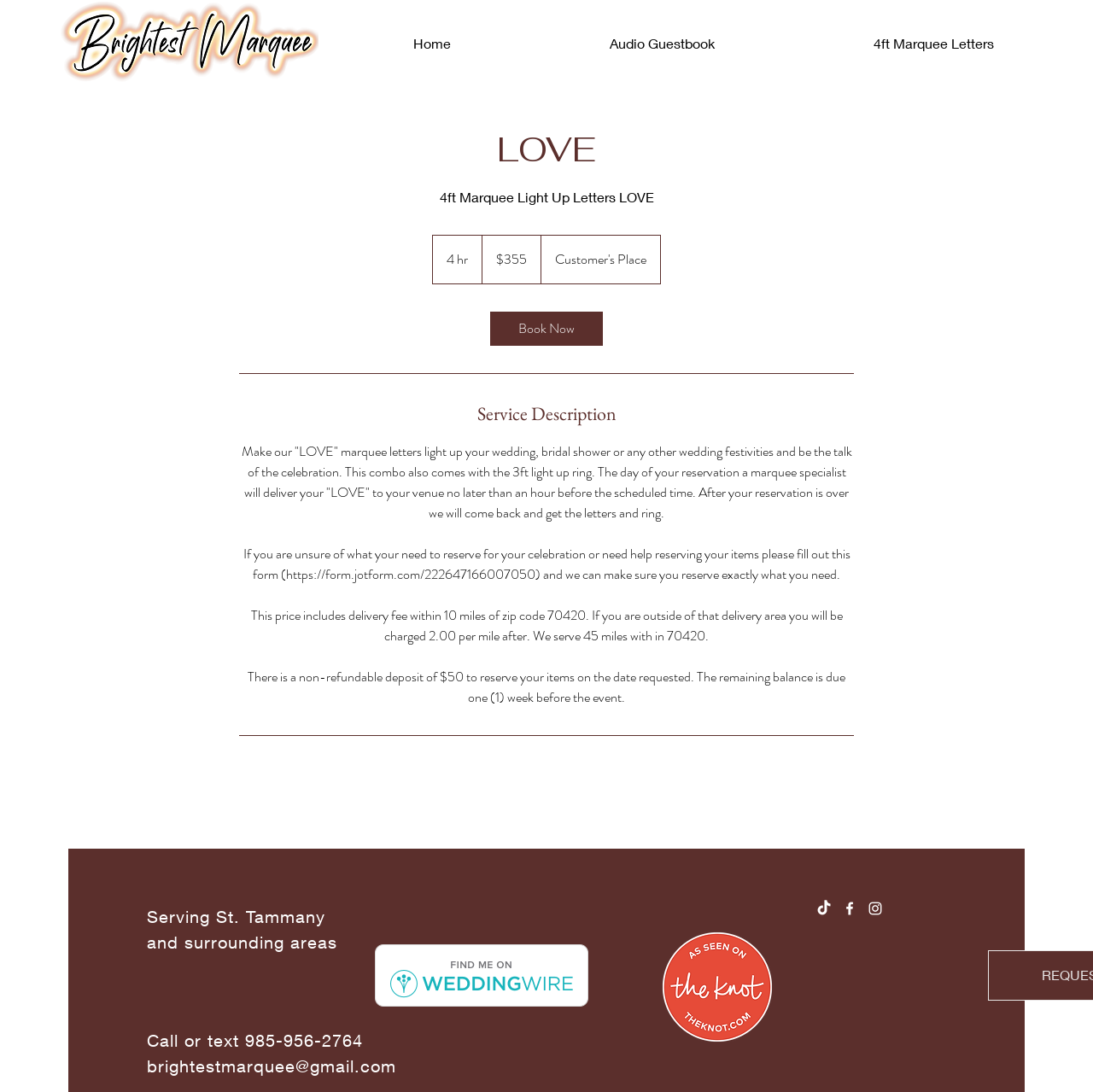What is the non-refundable deposit for reserving the items?
Please answer the question with as much detail and depth as you can.

I found this information in the 'Service Description' section, where it says 'There is a non-refundable deposit of $50 to reserve your items on the date requested.' This indicates that a $50 deposit is required to secure the reservation.